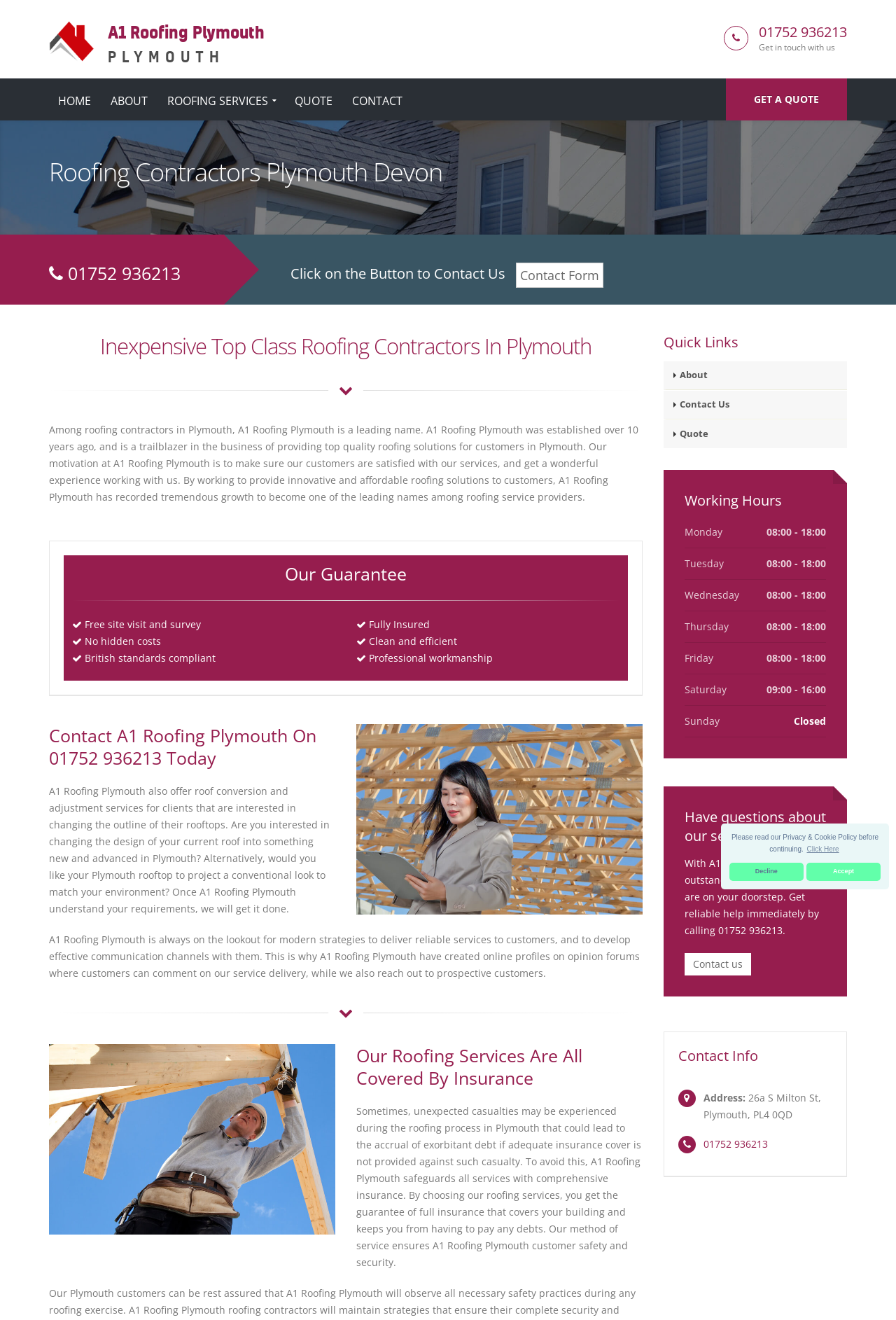Locate the bounding box of the UI element described in the following text: "Contact Us".

[0.74, 0.296, 0.945, 0.318]